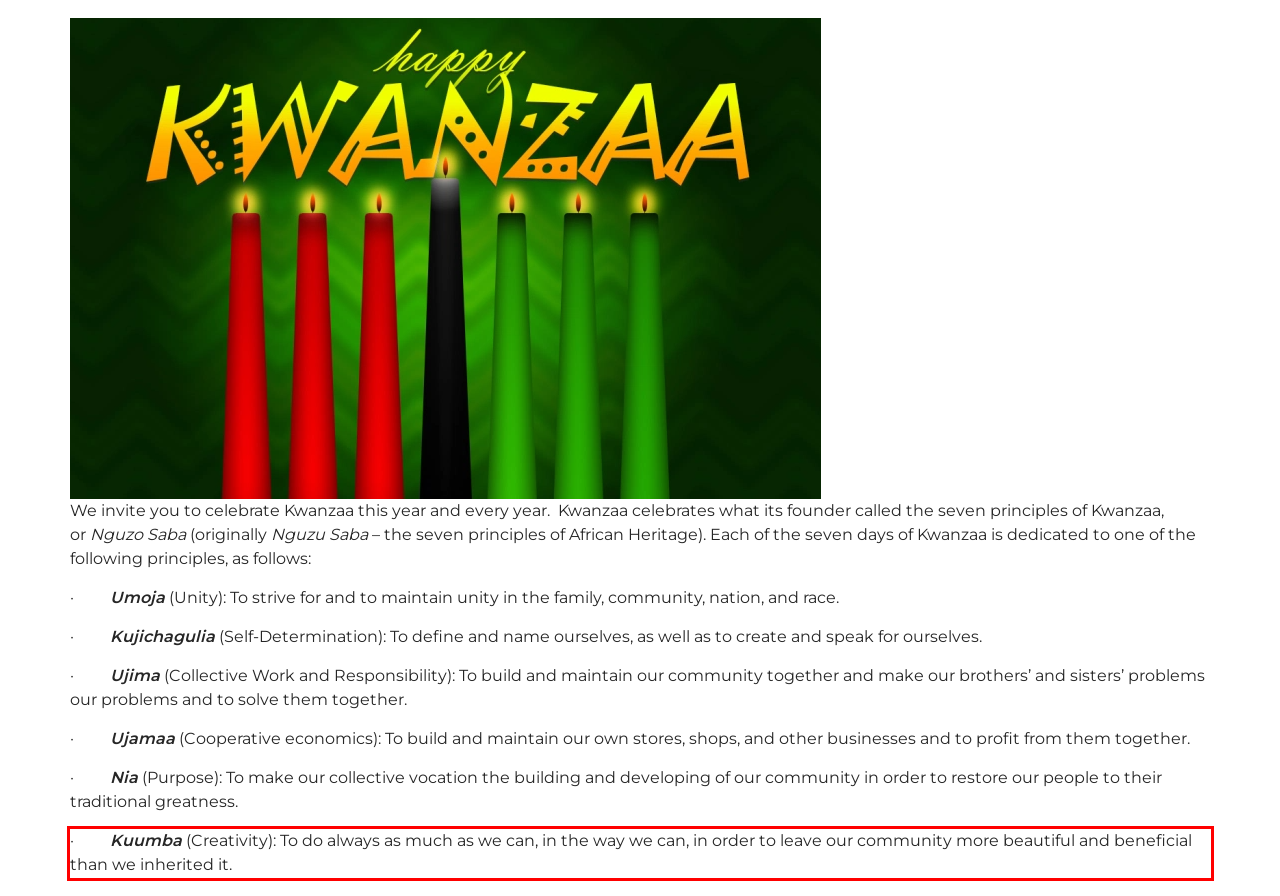Analyze the screenshot of the webpage and extract the text from the UI element that is inside the red bounding box.

· Kuumba (Creativity): To do always as much as we can, in the way we can, in order to leave our community more beautiful and beneficial than we inherited it.